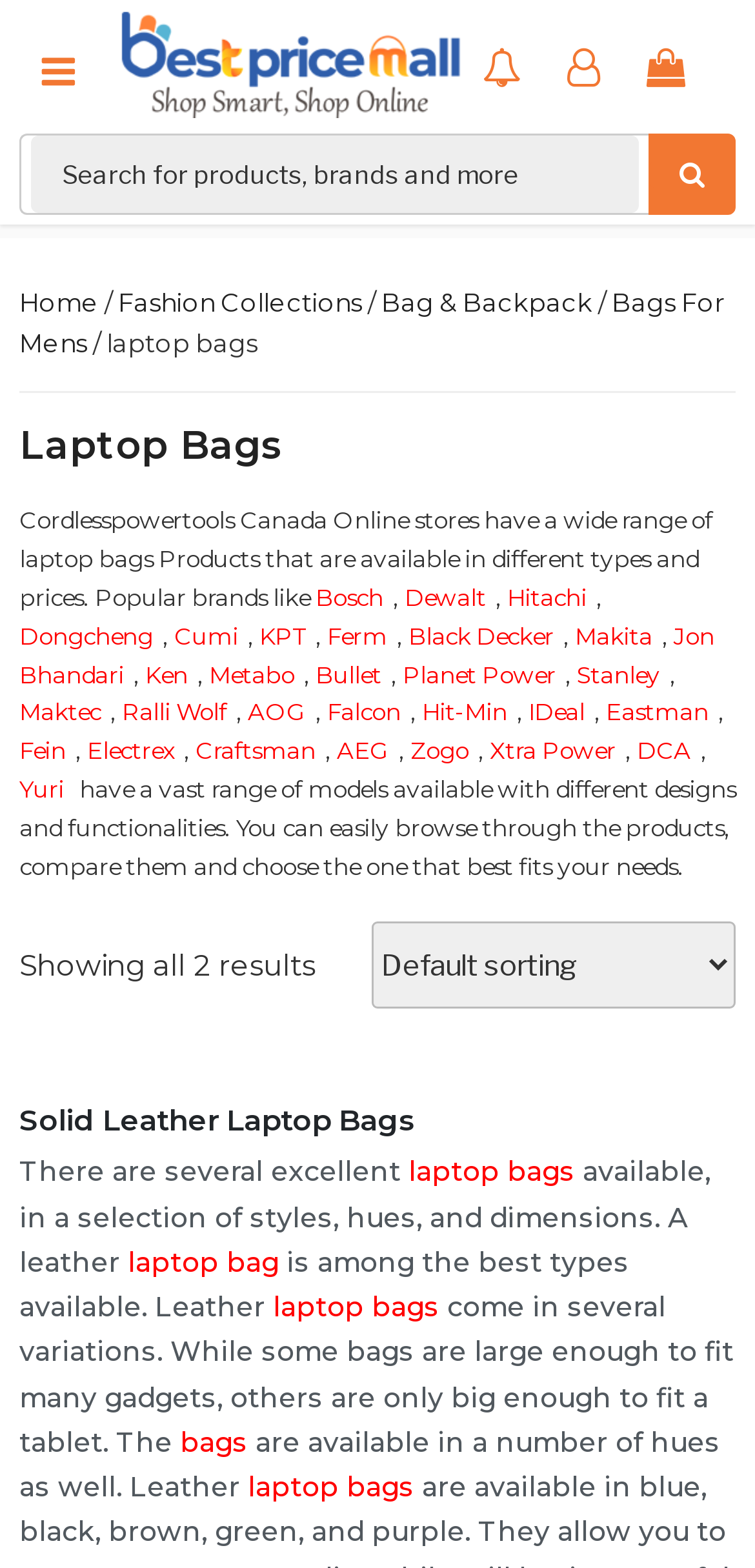What is the material of the laptop bags mentioned on this page?
Please use the visual content to give a single word or phrase answer.

Leather